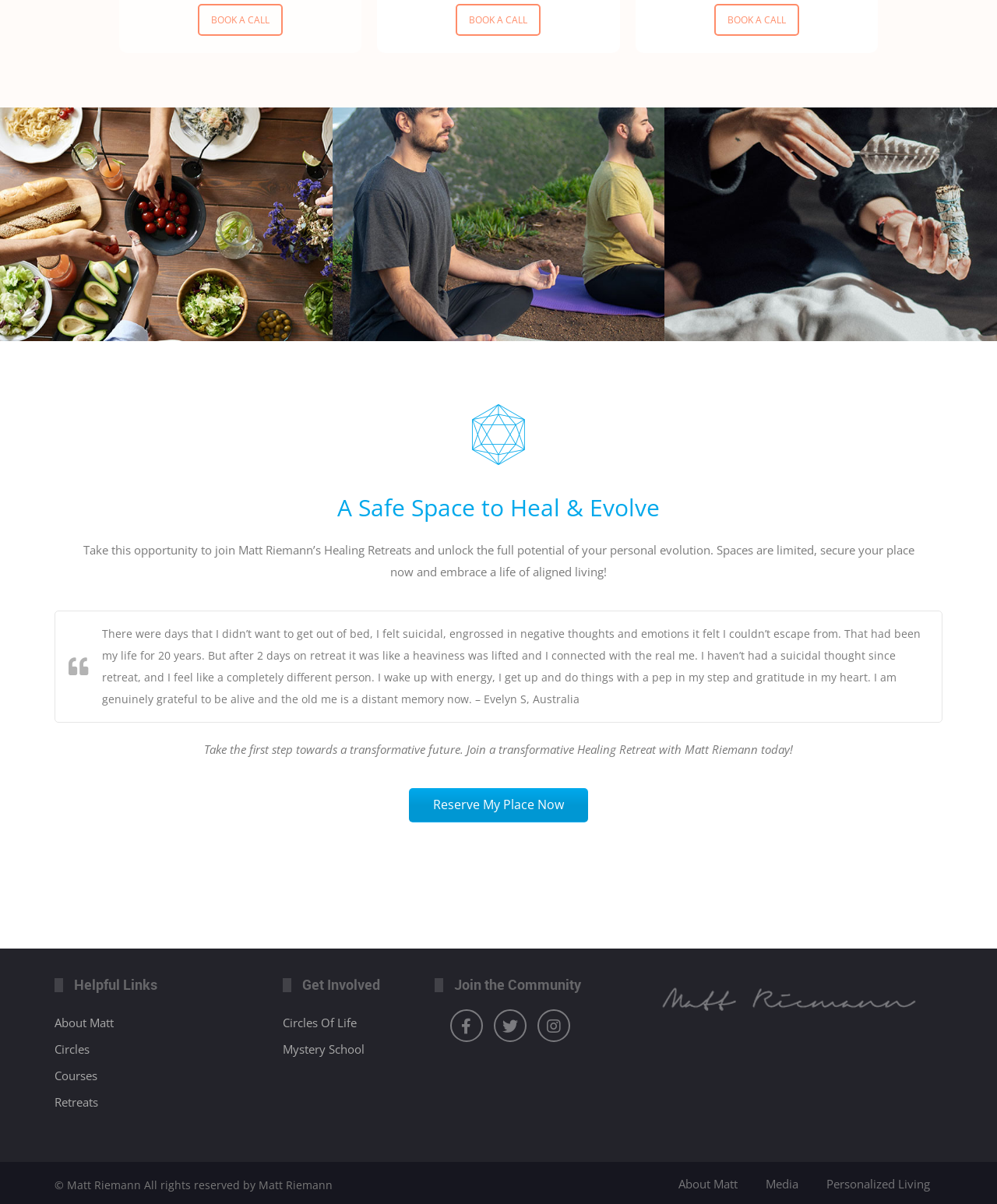What is the theme of the webpage?
Please answer the question with as much detail as possible using the screenshot.

The webpage appears to be promoting healing retreats led by Matt Riemann, with testimonials and calls to action to join the retreats. The theme is focused on personal evolution and healing.